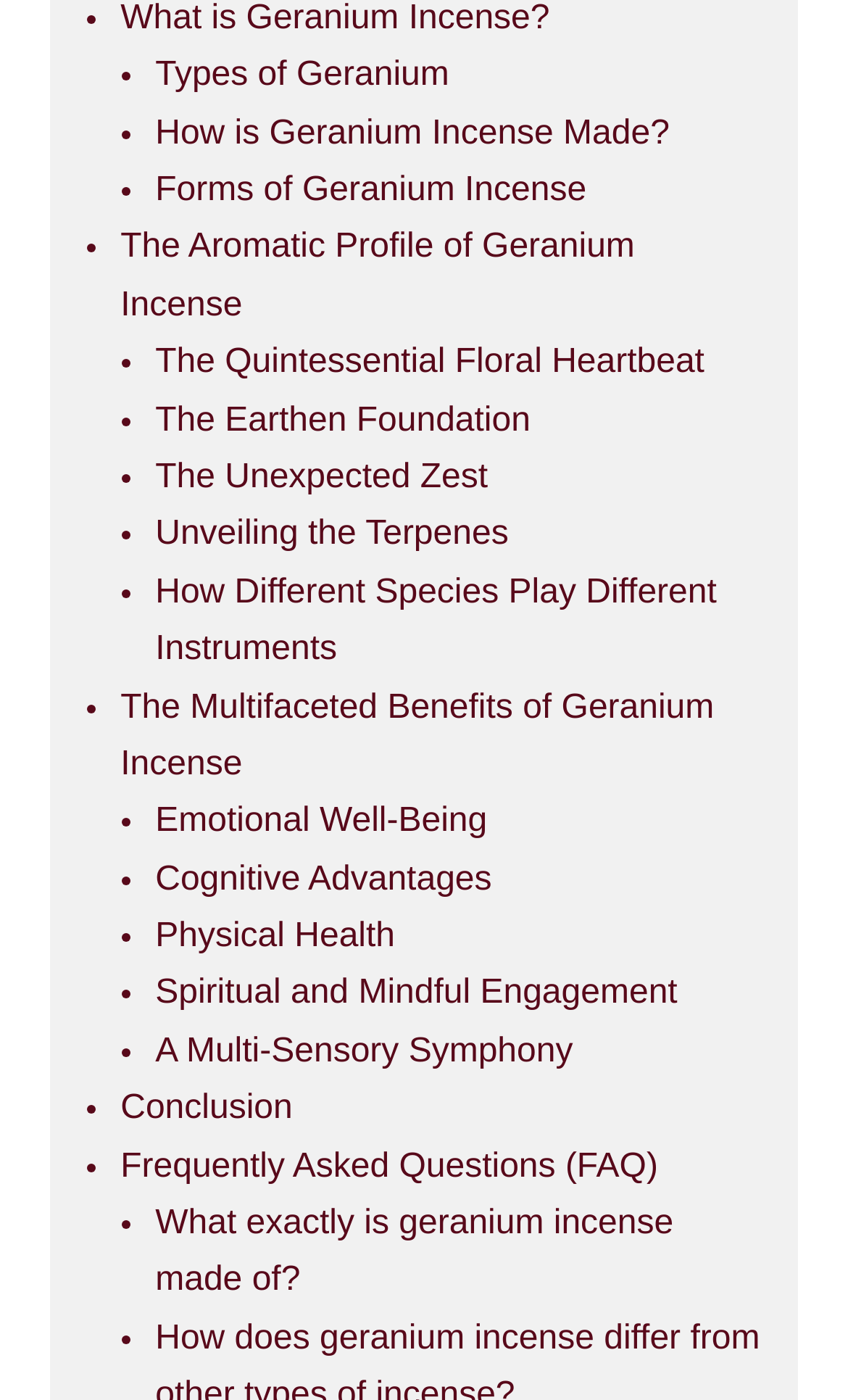Please provide a short answer using a single word or phrase for the question:
What is the first benefit of geranium incense mentioned?

Emotional Well-Being